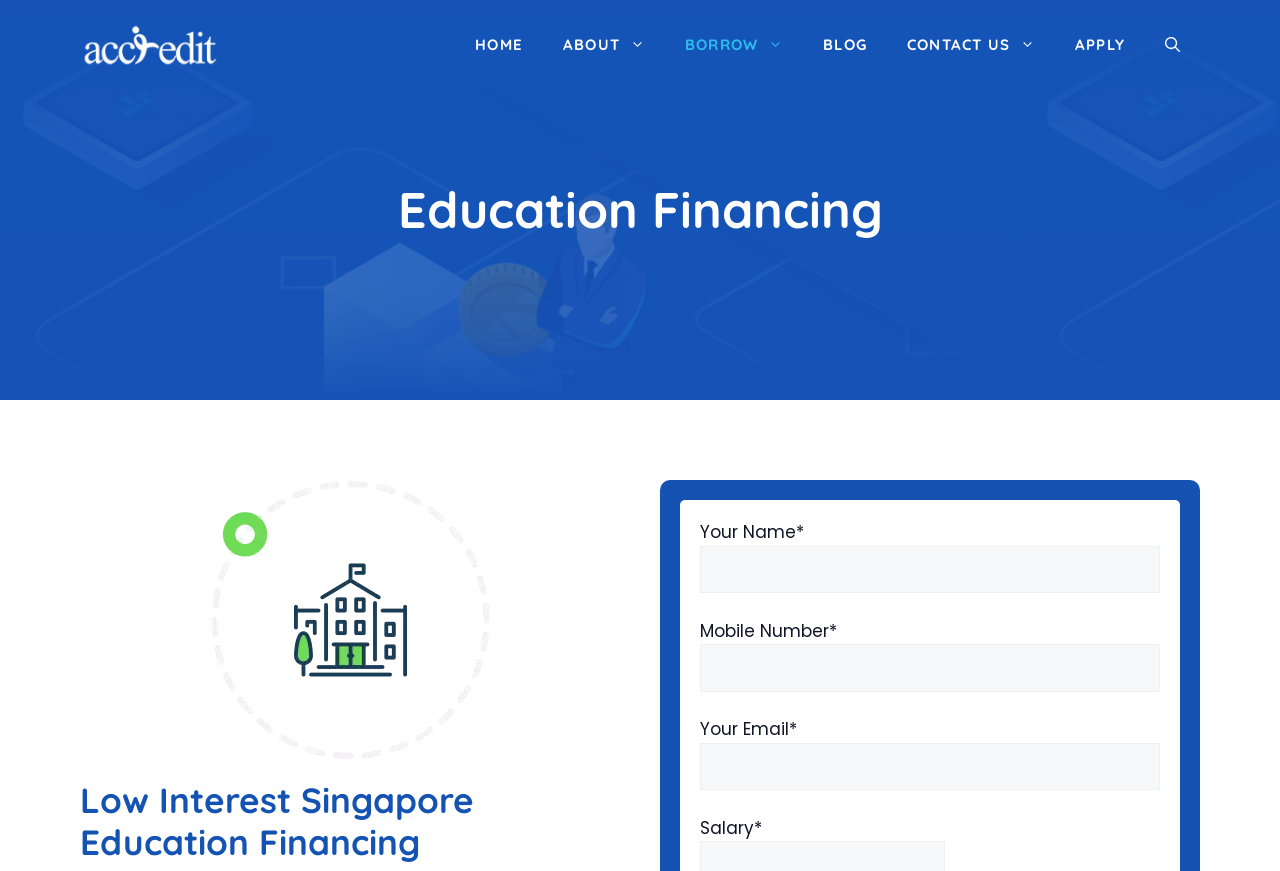What is the purpose of this webpage?
Based on the image, provide a one-word or brief-phrase response.

Education Financing